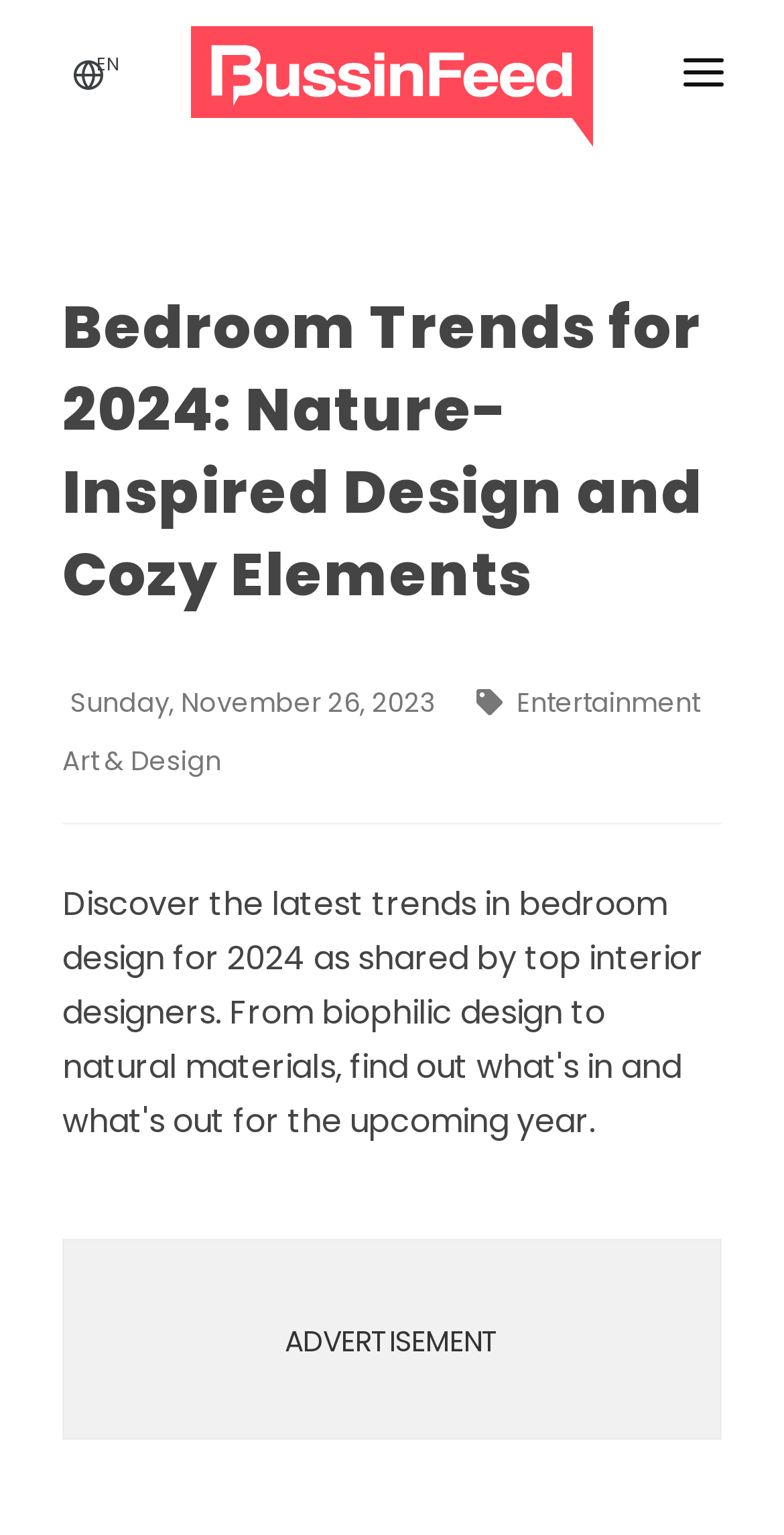Please determine the bounding box coordinates for the element that should be clicked to follow these instructions: "Click the logo of BussinFeed.com".

[0.243, 0.0, 0.757, 0.105]